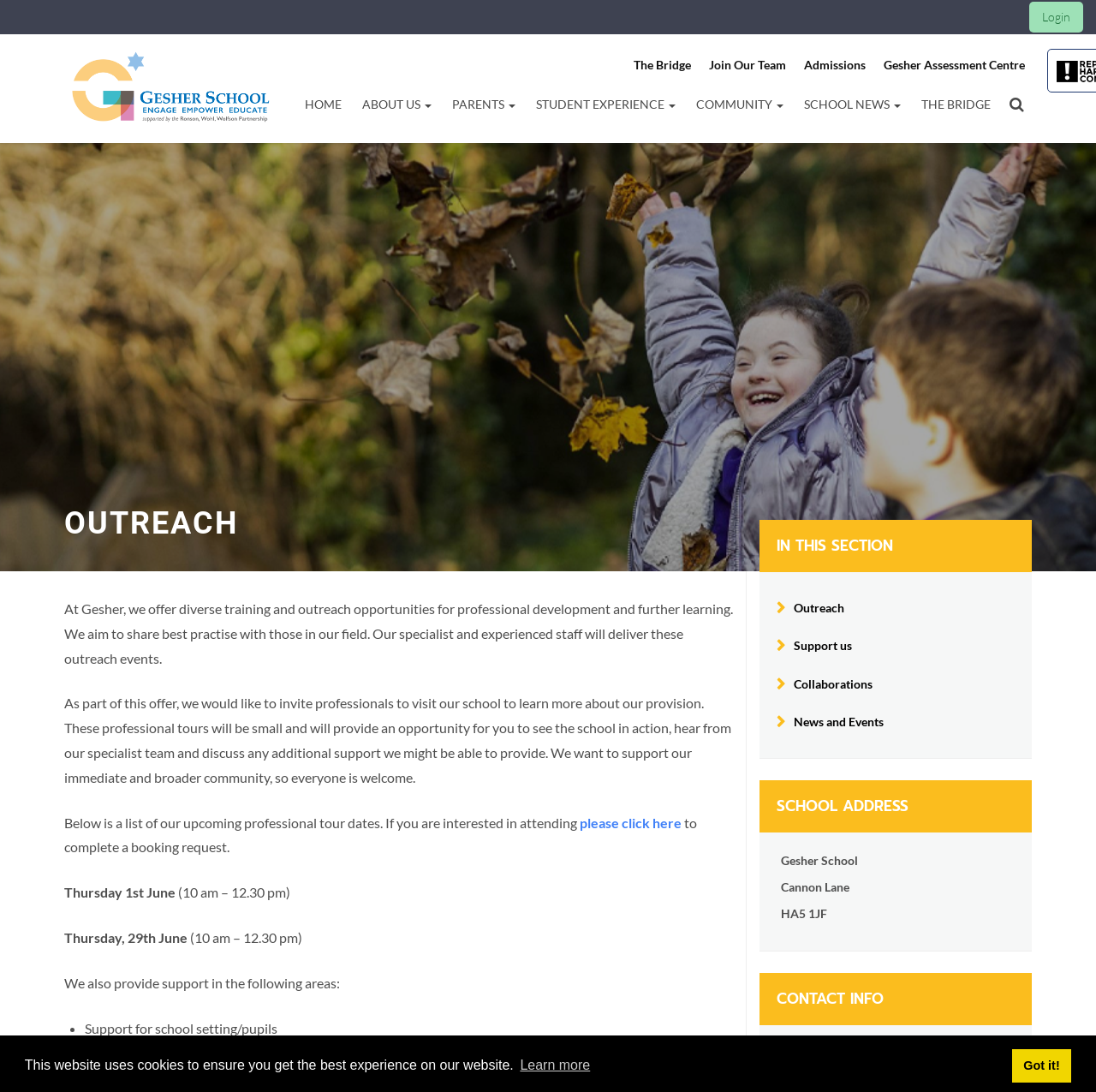Please find the bounding box coordinates for the clickable element needed to perform this instruction: "Log in".

None